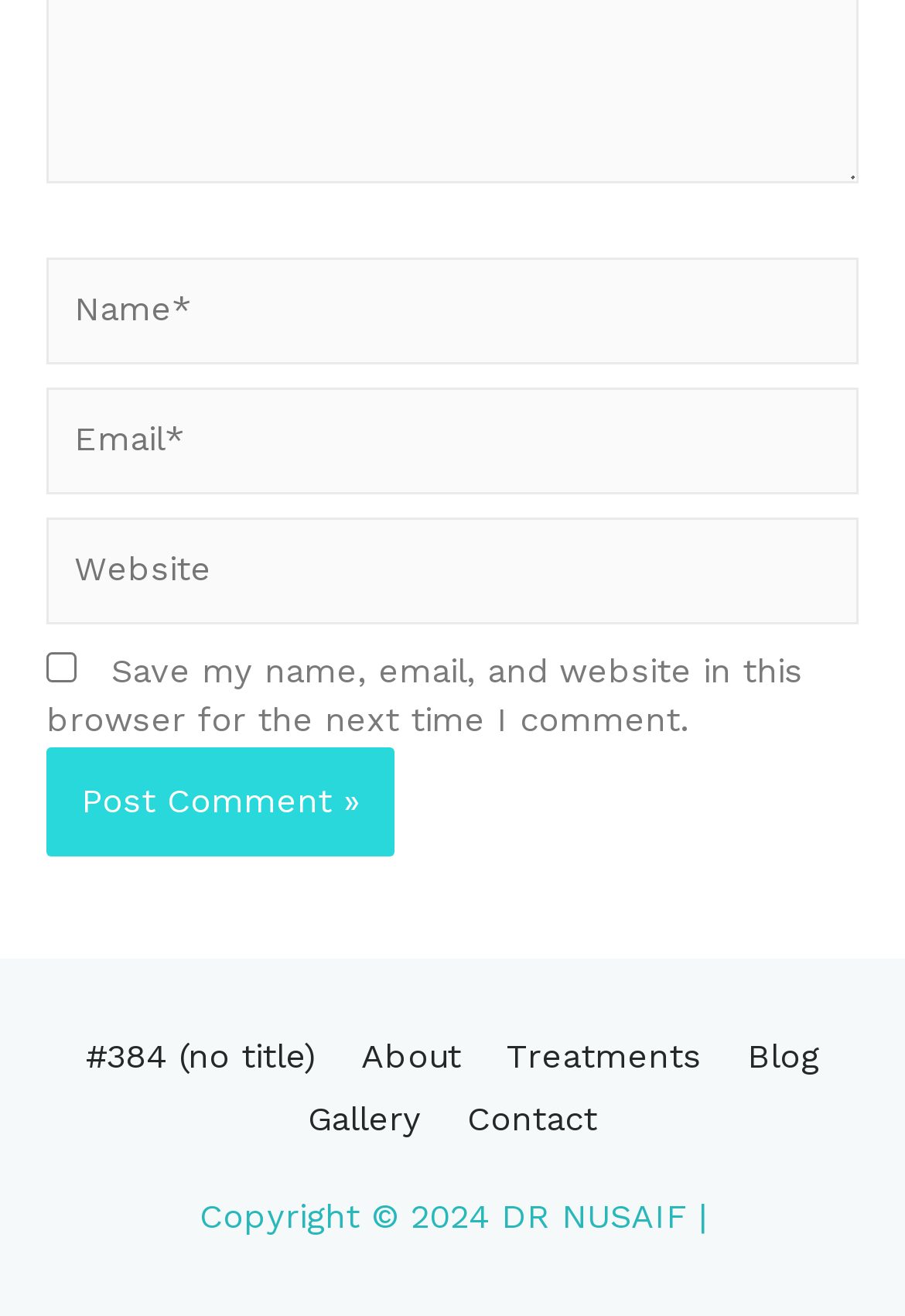Please indicate the bounding box coordinates for the clickable area to complete the following task: "Visit the About page". The coordinates should be specified as four float numbers between 0 and 1, i.e., [left, top, right, bottom].

[0.381, 0.787, 0.528, 0.819]